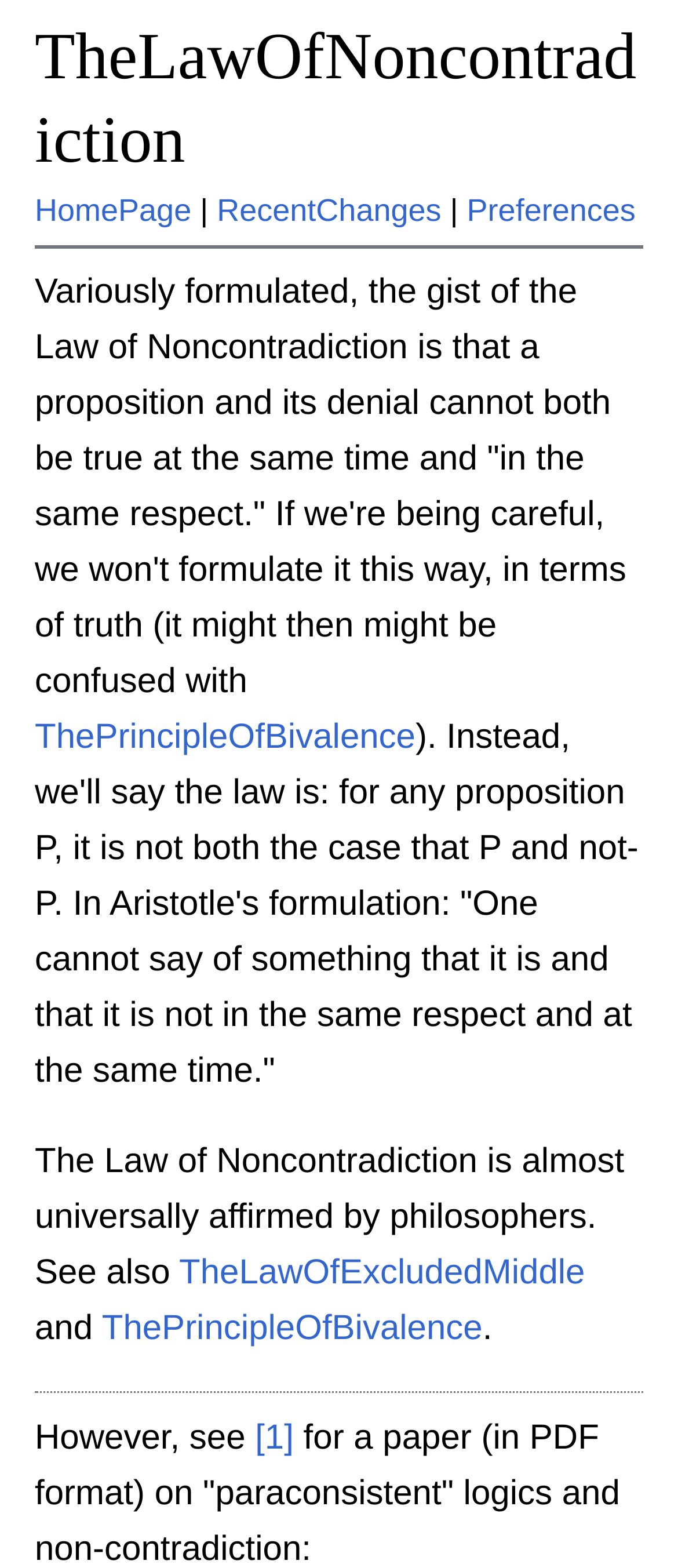Who formulated the law of noncontradiction?
Refer to the image and respond with a one-word or short-phrase answer.

Aristotle